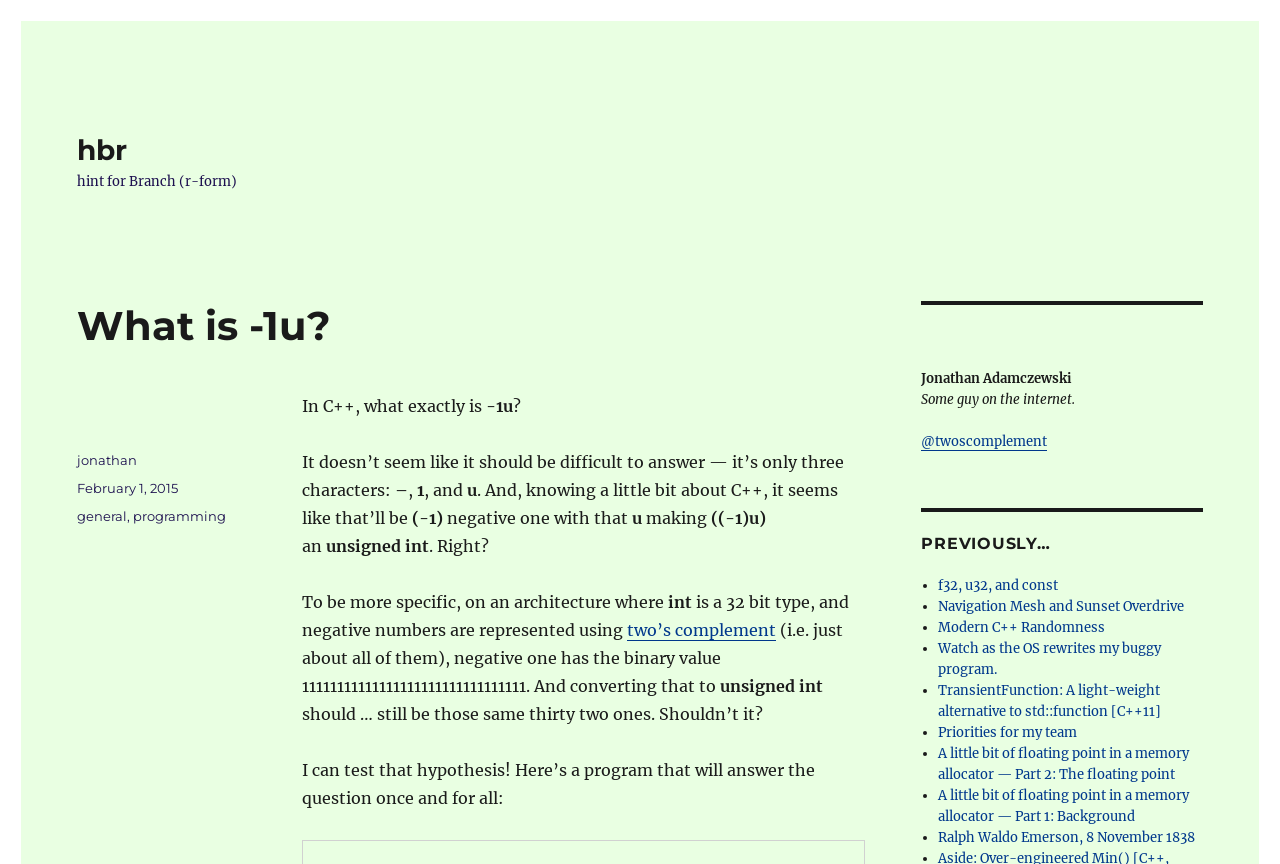Could you determine the bounding box coordinates of the clickable element to complete the instruction: "Check the categories of the post"? Provide the coordinates as four float numbers between 0 and 1, i.e., [left, top, right, bottom].

[0.06, 0.587, 0.114, 0.605]